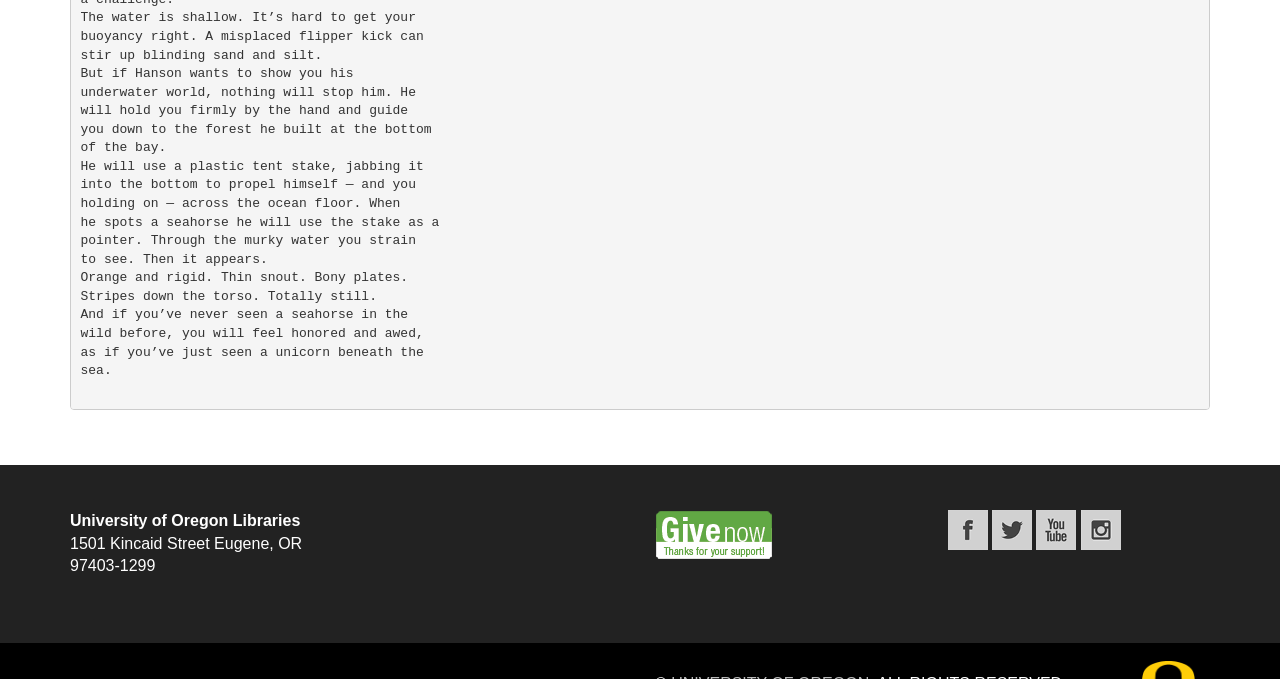What is the street address of the university?
Kindly offer a comprehensive and detailed response to the question.

The question asks for the street address of the university, which can be found in the StaticText element with the text '1501 Kincaid Street' below the university name.